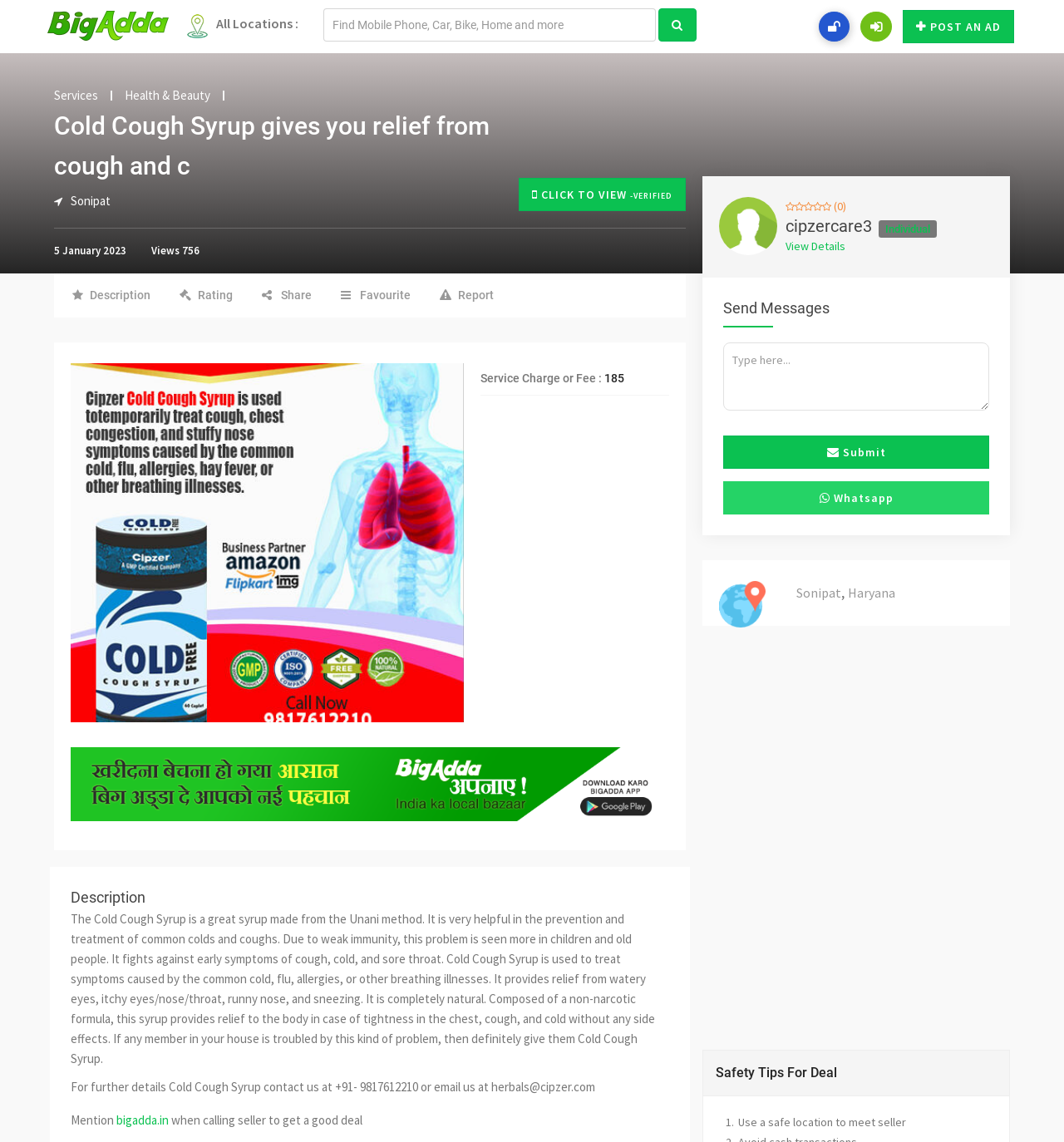Identify the bounding box coordinates for the element that needs to be clicked to fulfill this instruction: "Click on the POST AN AD button". Provide the coordinates in the format of four float numbers between 0 and 1: [left, top, right, bottom].

[0.848, 0.009, 0.953, 0.038]